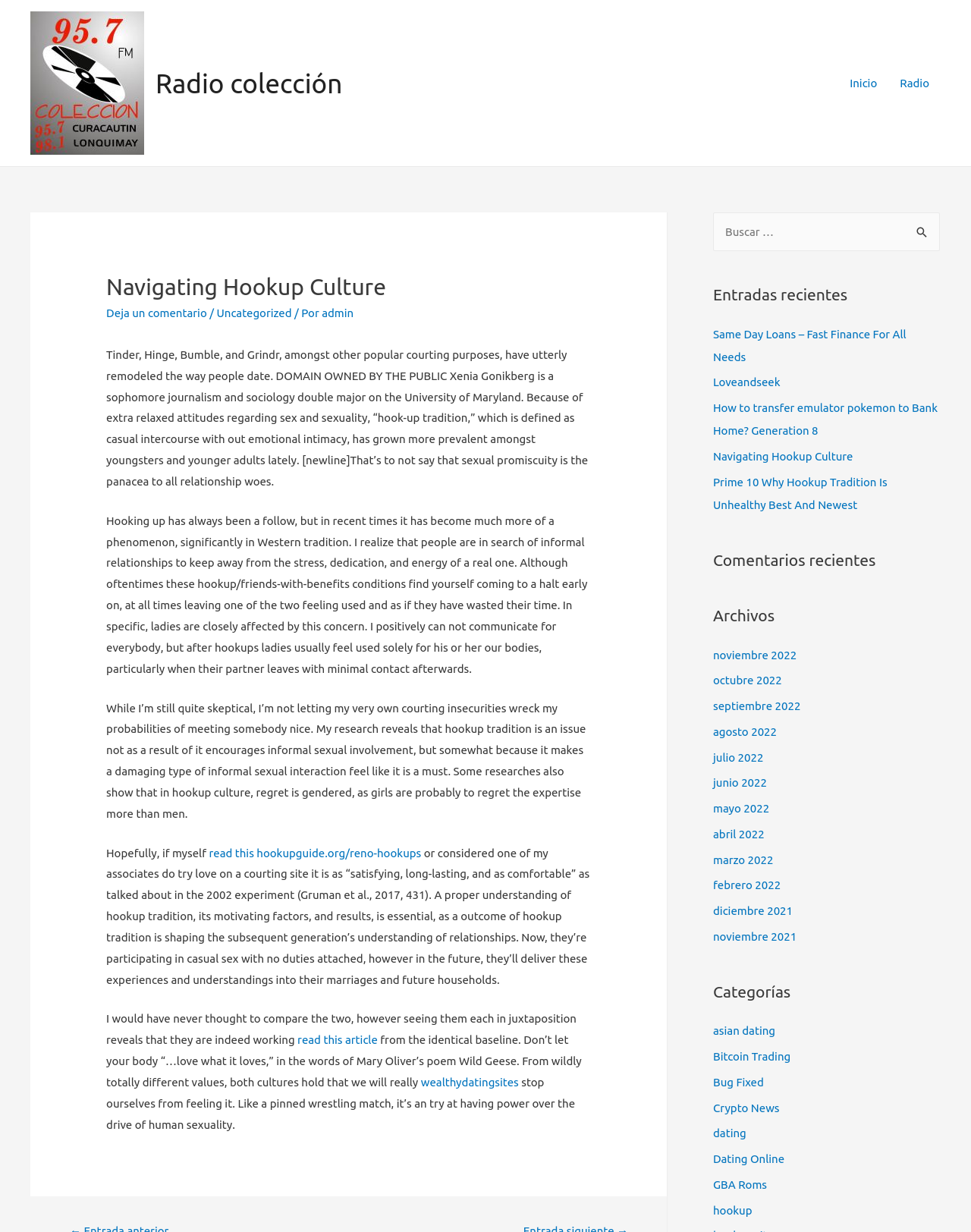What is the topic of the article?
Please answer the question with a single word or phrase, referencing the image.

Hookup Culture